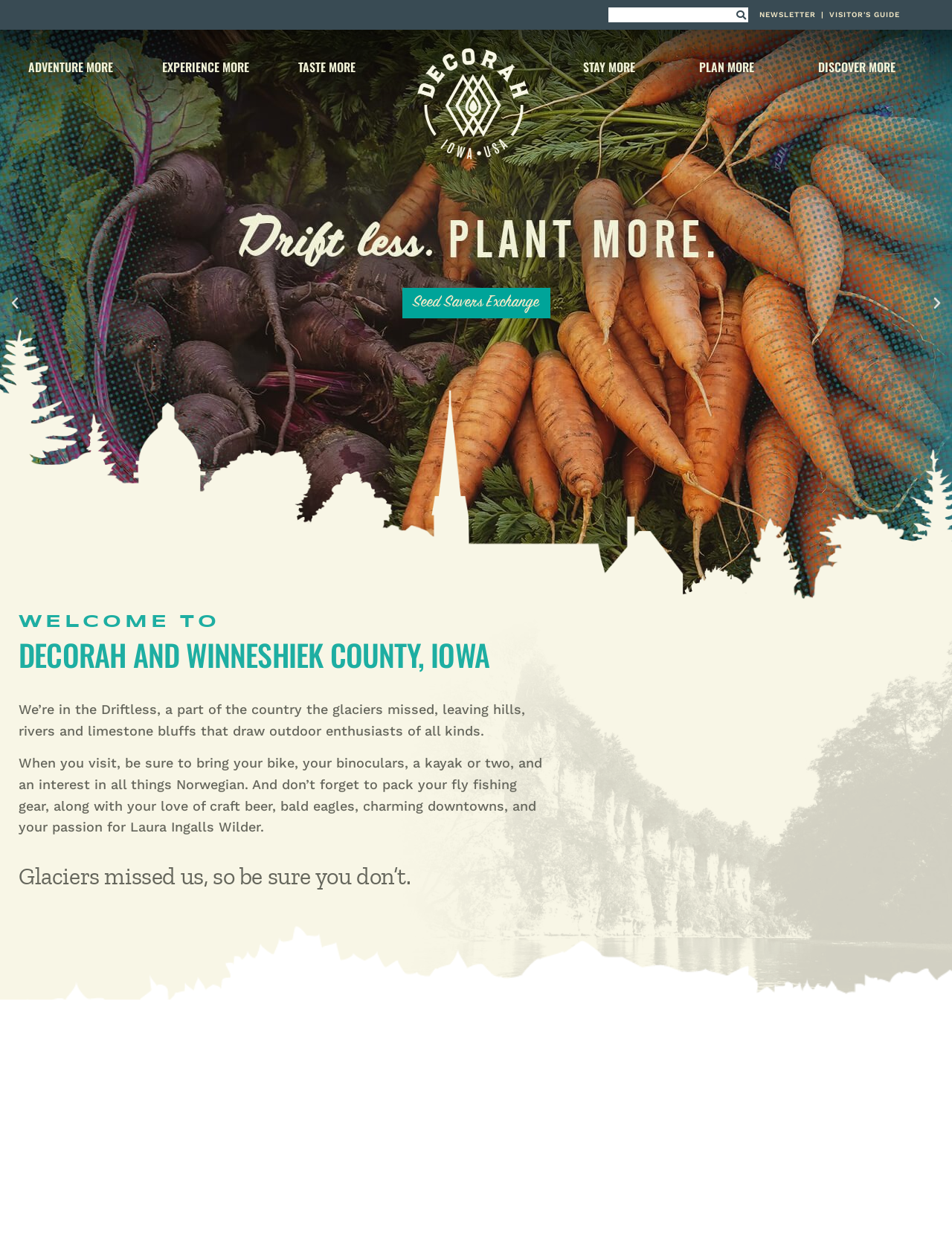Examine the image and give a thorough answer to the following question:
What is the name of the county mentioned on the webpage?

I found the answer by looking at the heading 'DECORAH AND WINNESHIEK COUNTY, IOWA' which is located at the top of the webpage.